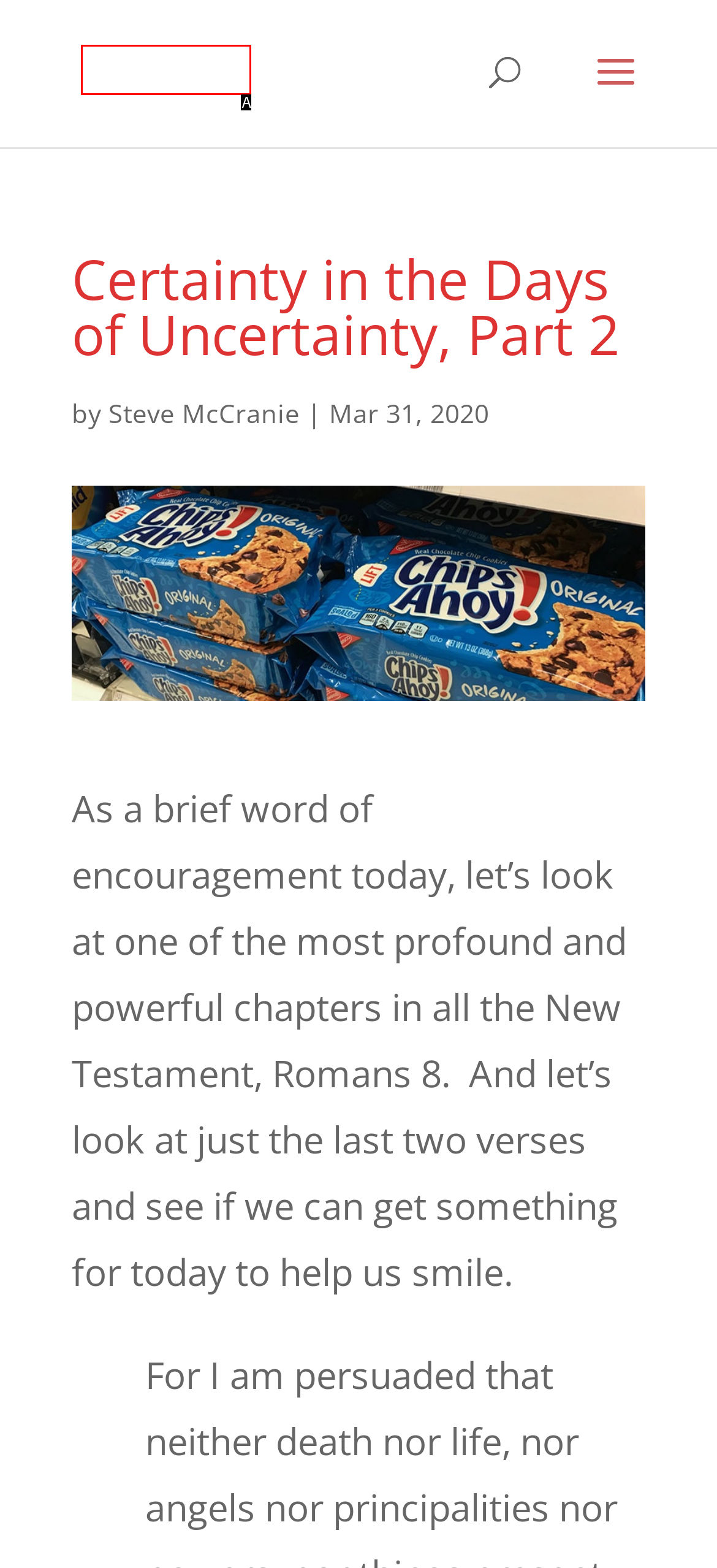Using the element description: alt="The Higher Christian Life", select the HTML element that matches best. Answer with the letter of your choice.

A